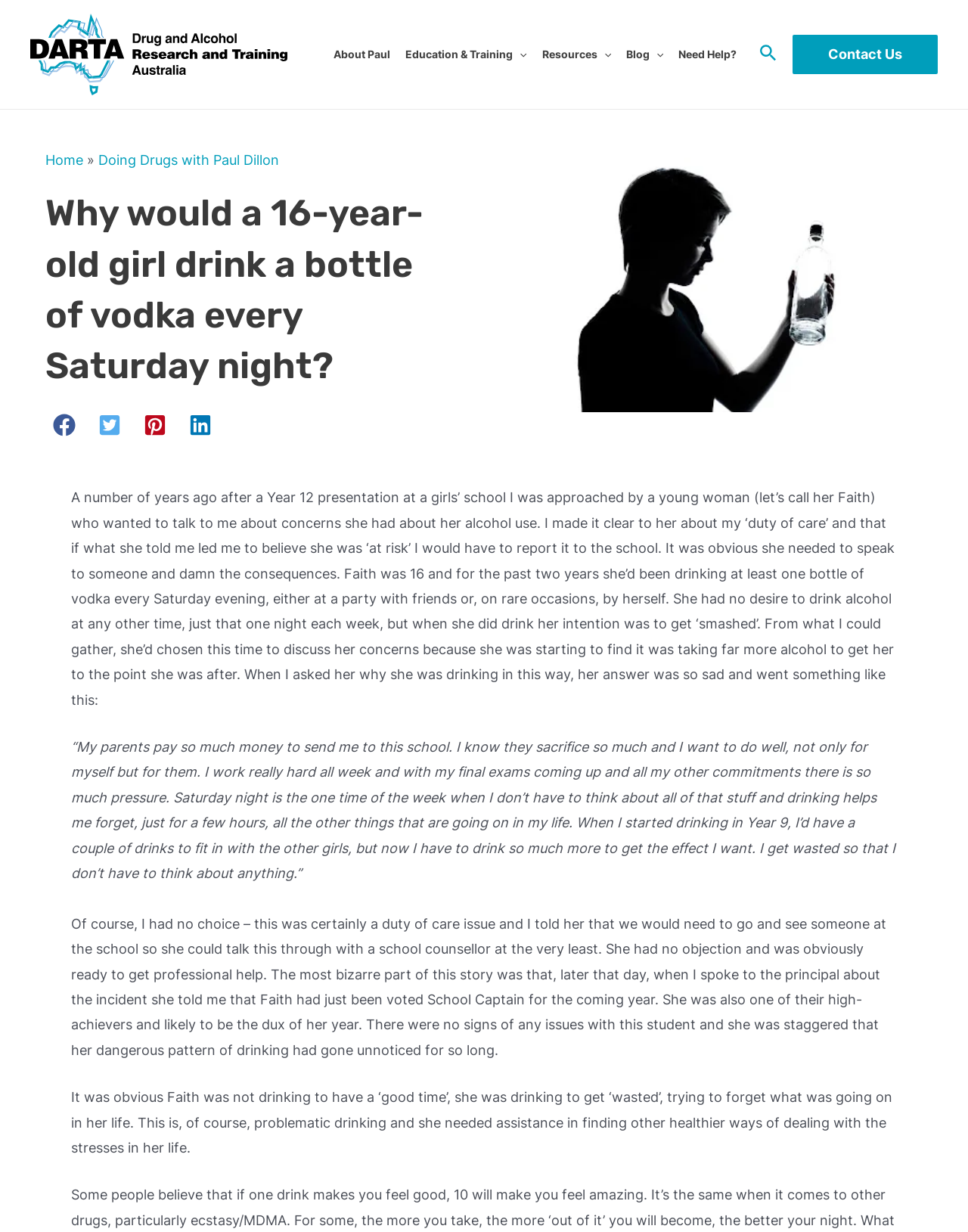Offer a meticulous description of the webpage's structure and content.

The webpage appears to be a blog or article page from a website called DARTA. At the top left, there is a logo image and a link to the website's homepage. Next to it, there is a navigation menu with links to different sections of the website, including "About Paul", "Education & Training", "Resources", "Blog", and "Need Help?". Each of these links has a menu toggle icon next to it, indicating that they lead to submenus.

On the top right, there is a search icon link and a "Contact Us" link. Below the navigation menu, there is a heading that reads "Why would a 16-year-old girl drink a bottle of vodka every Saturday night?".

The main content of the page is a long article or blog post that tells a story about a 16-year-old girl named Faith who drinks a bottle of vodka every Saturday night to cope with the pressure of her school life. The article is divided into several paragraphs, with four small images scattered throughout the text.

At the bottom of the page, there are links to other sections of the website, including "Home" and "Doing Drugs with Paul". There is also a figure or image that takes up most of the bottom half of the page, but its contents are not described in the accessibility tree.

Overall, the webpage appears to be a personal story or anecdote about a teenager's struggles with alcohol use, and how it relates to the pressures of school life. The article is written in a conversational tone and includes quotes from the teenager, Faith.